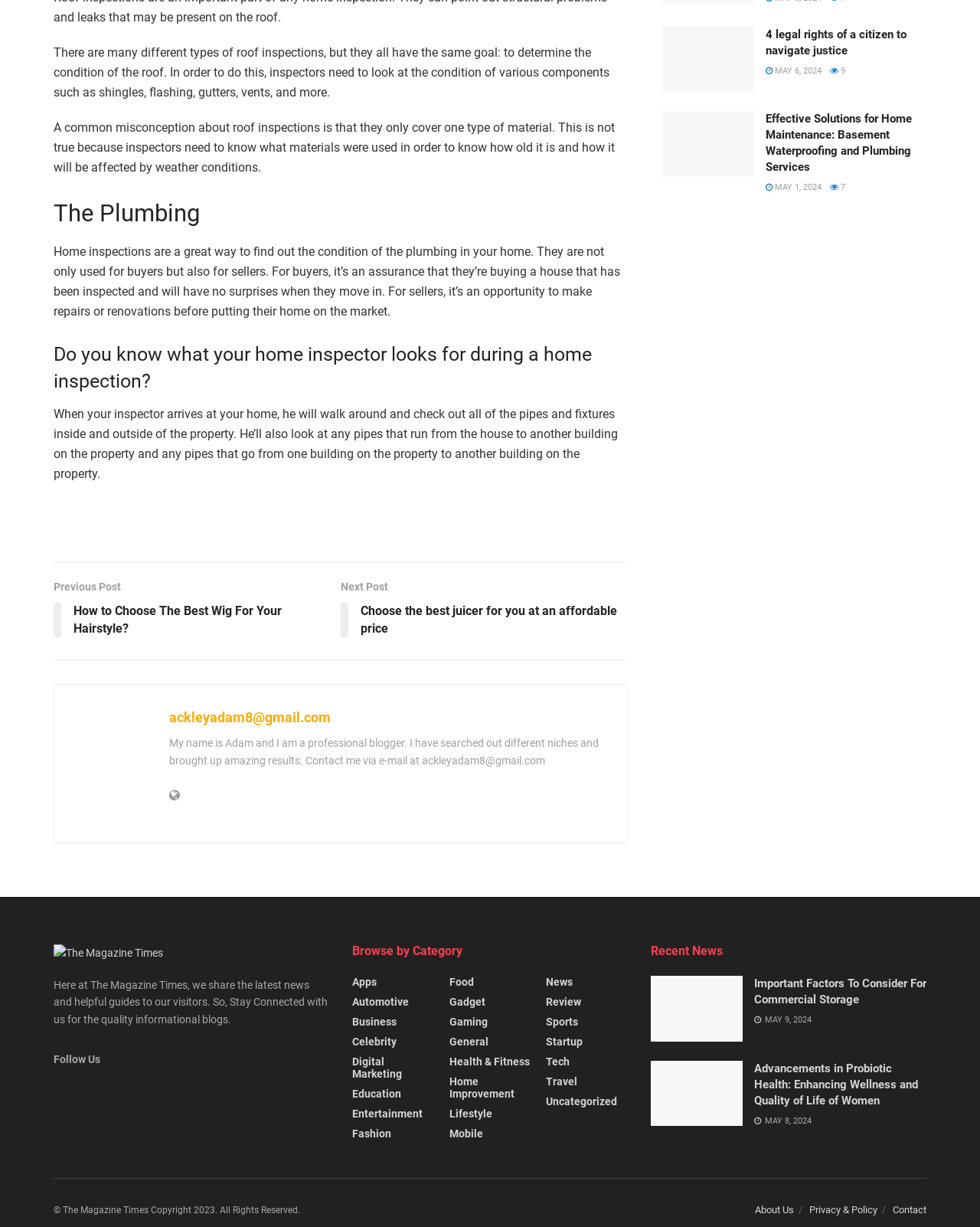What is the name of the blogger?
Based on the content of the image, thoroughly explain and answer the question.

The blogger's name is mentioned in the section where it says 'My name is Adam and I am a professional blogger.'